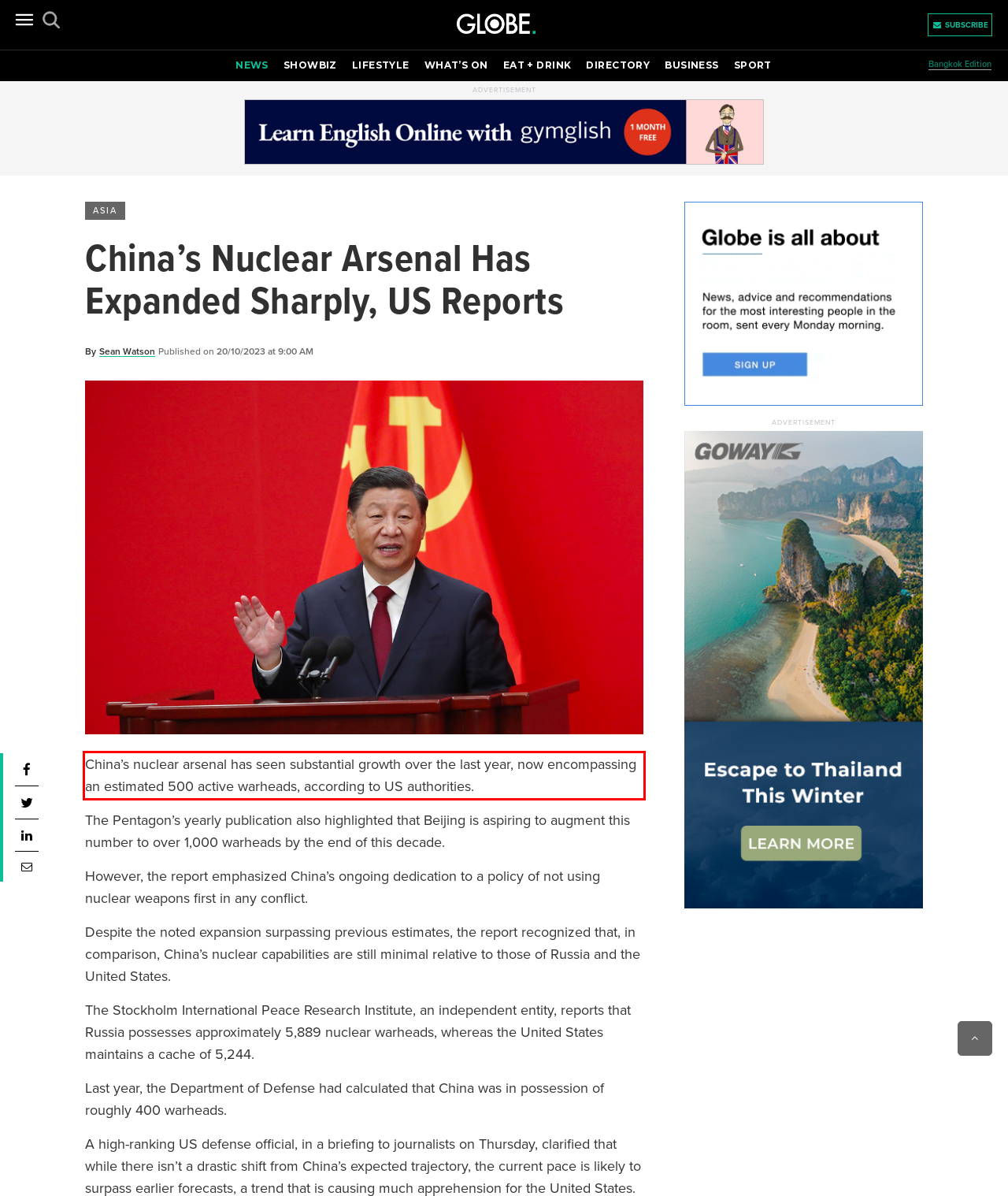Examine the screenshot of the webpage, locate the red bounding box, and perform OCR to extract the text contained within it.

China’s nuclear arsenal has seen substantial growth over the last year, now encompassing an estimated 500 active warheads, according to US authorities.